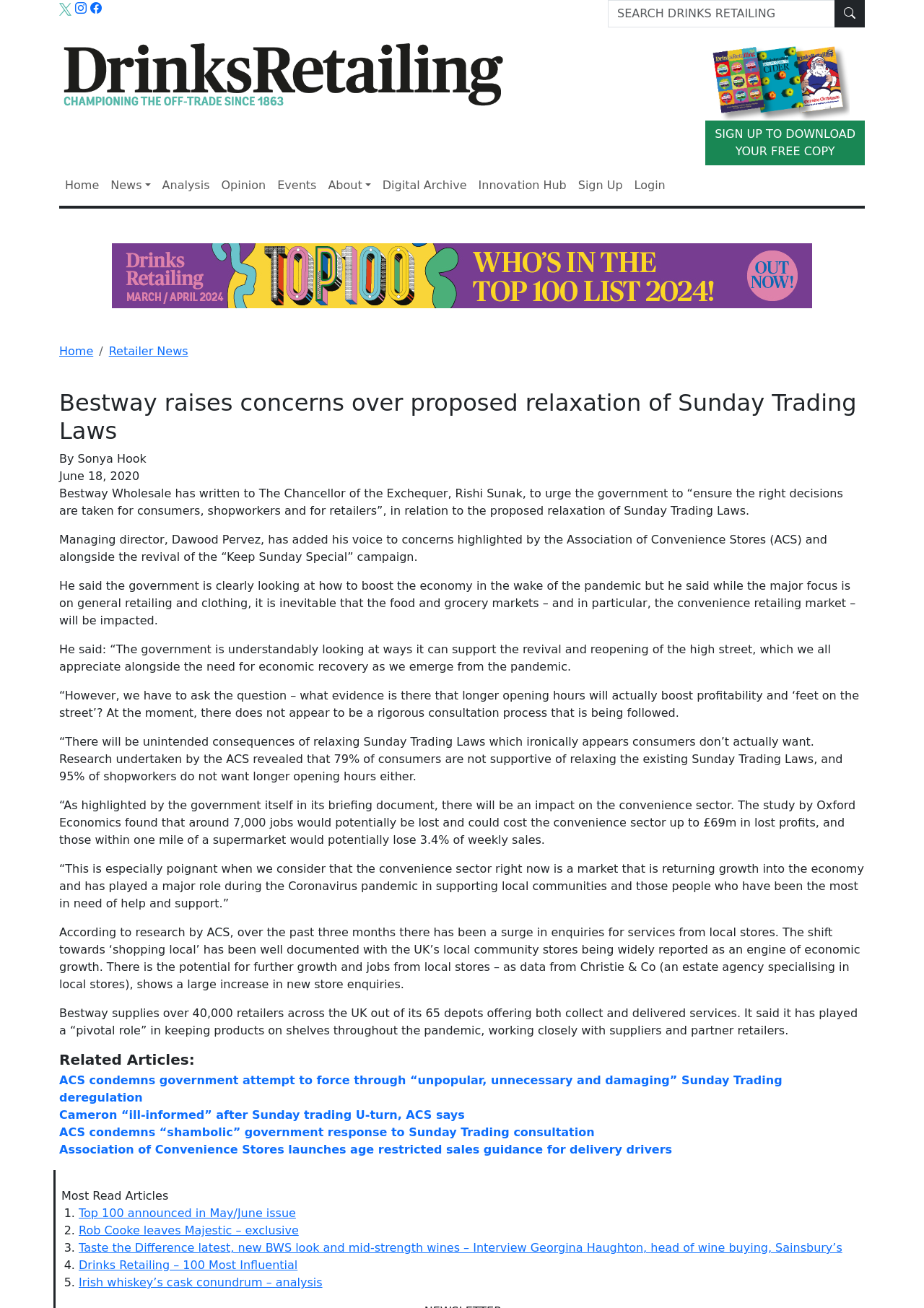Please provide the bounding box coordinates for the element that needs to be clicked to perform the following instruction: "View news". The coordinates should be given as four float numbers between 0 and 1, i.e., [left, top, right, bottom].

[0.113, 0.131, 0.169, 0.153]